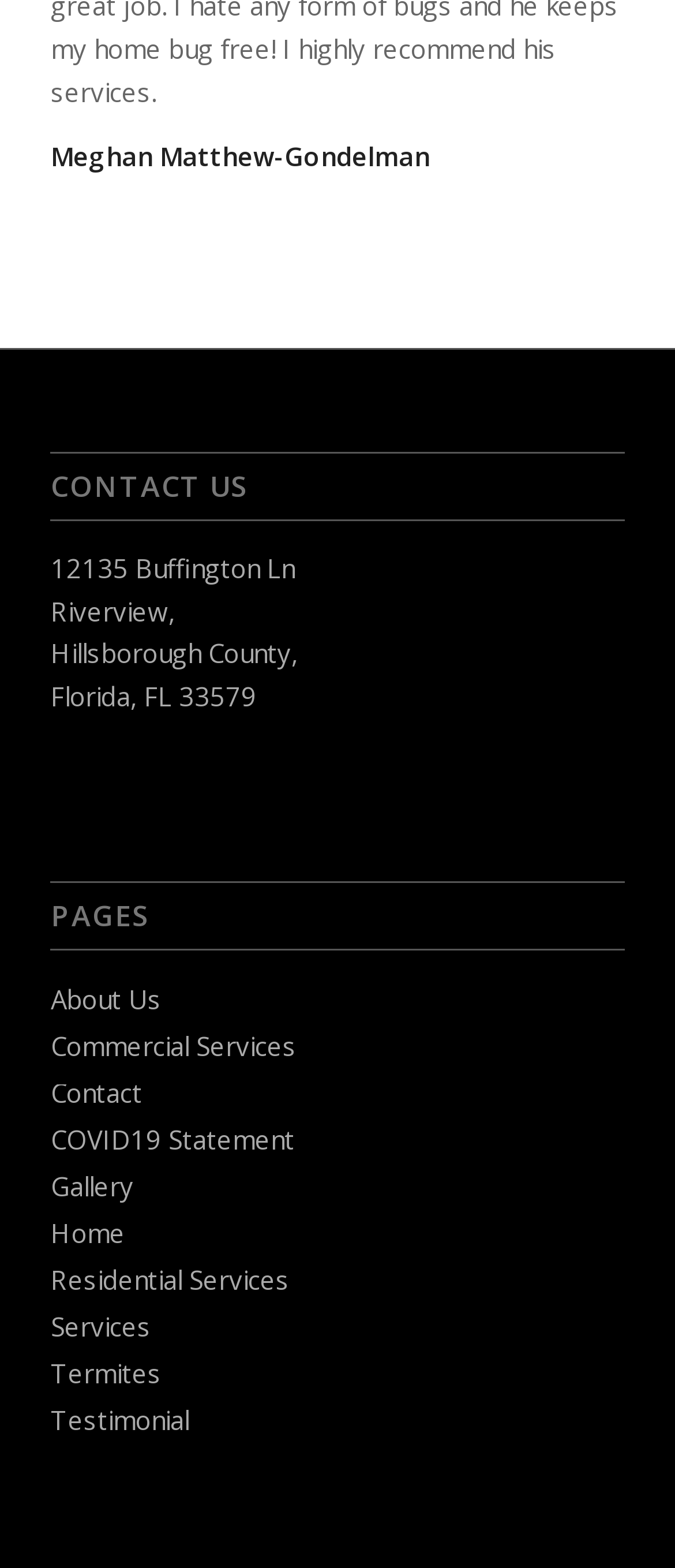Return the bounding box coordinates of the UI element that corresponds to this description: "Termites". The coordinates must be given as four float numbers in the range of 0 and 1, [left, top, right, bottom].

[0.075, 0.865, 0.239, 0.887]